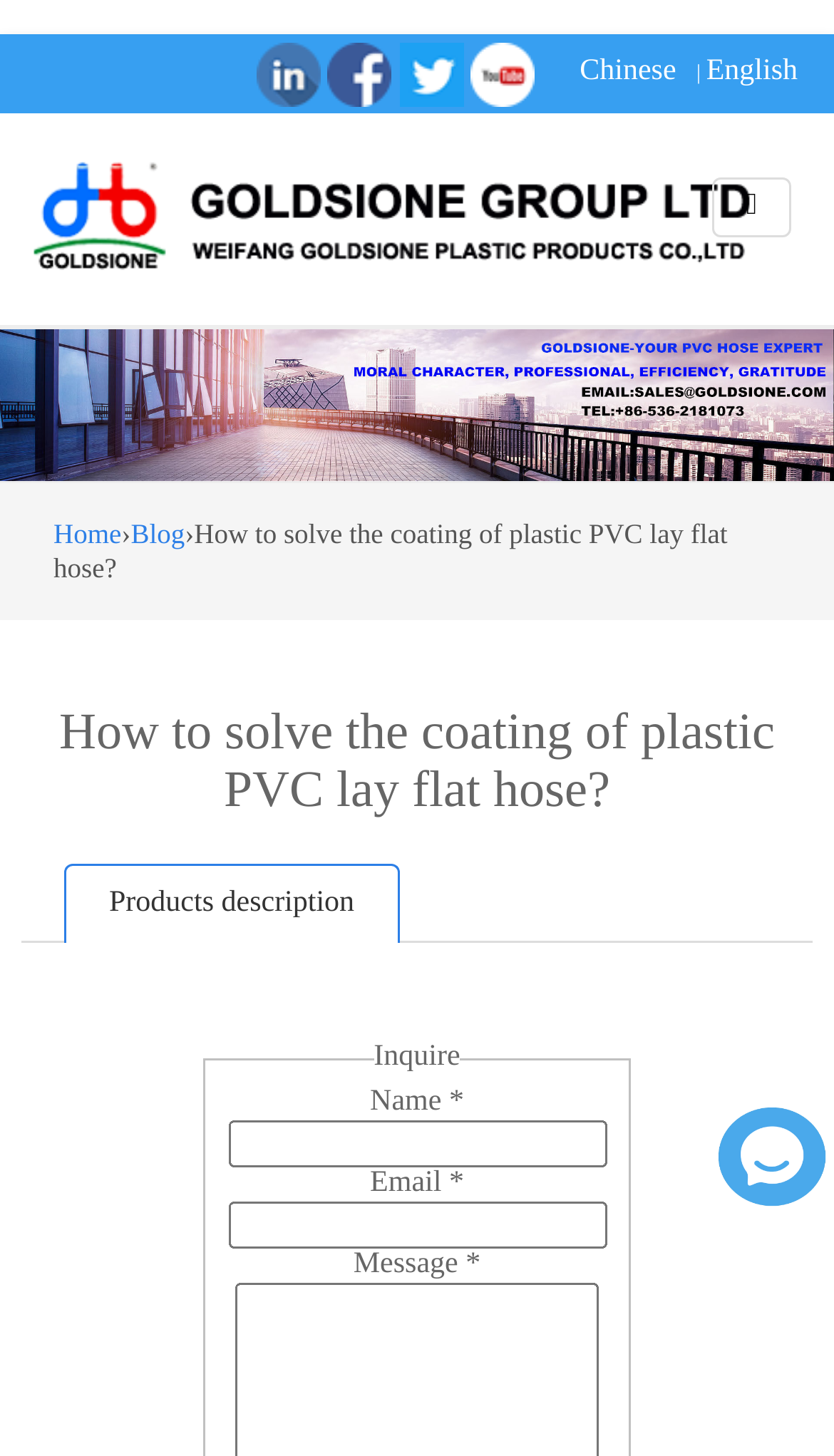With reference to the screenshot, provide a detailed response to the question below:
What is the language of the webpage?

The language of the webpage is English, which can be determined by the language selection links at the top of the webpage, where English is currently selected.